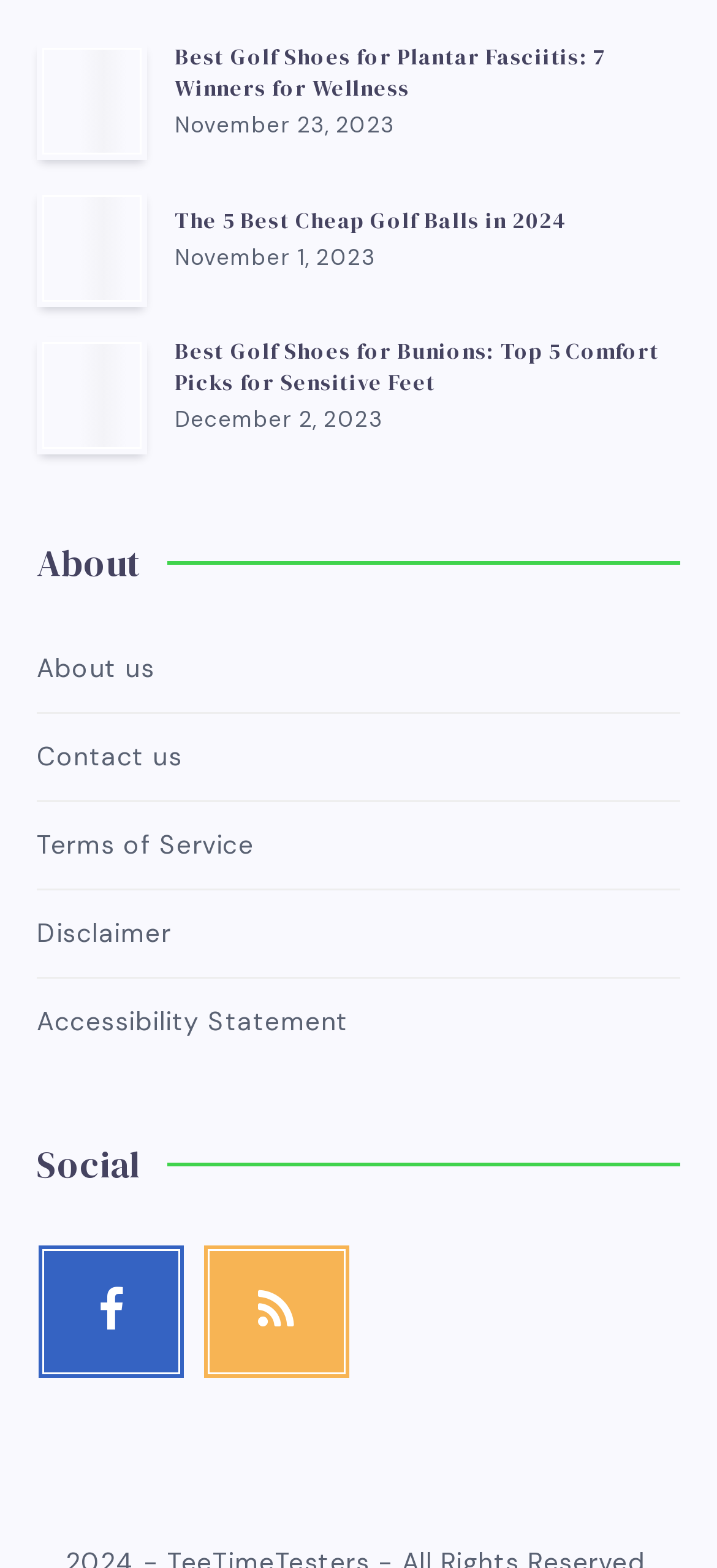Locate the bounding box coordinates of the item that should be clicked to fulfill the instruction: "Learn about Best Golf Shoes for Bunions".

[0.051, 0.215, 0.205, 0.29]